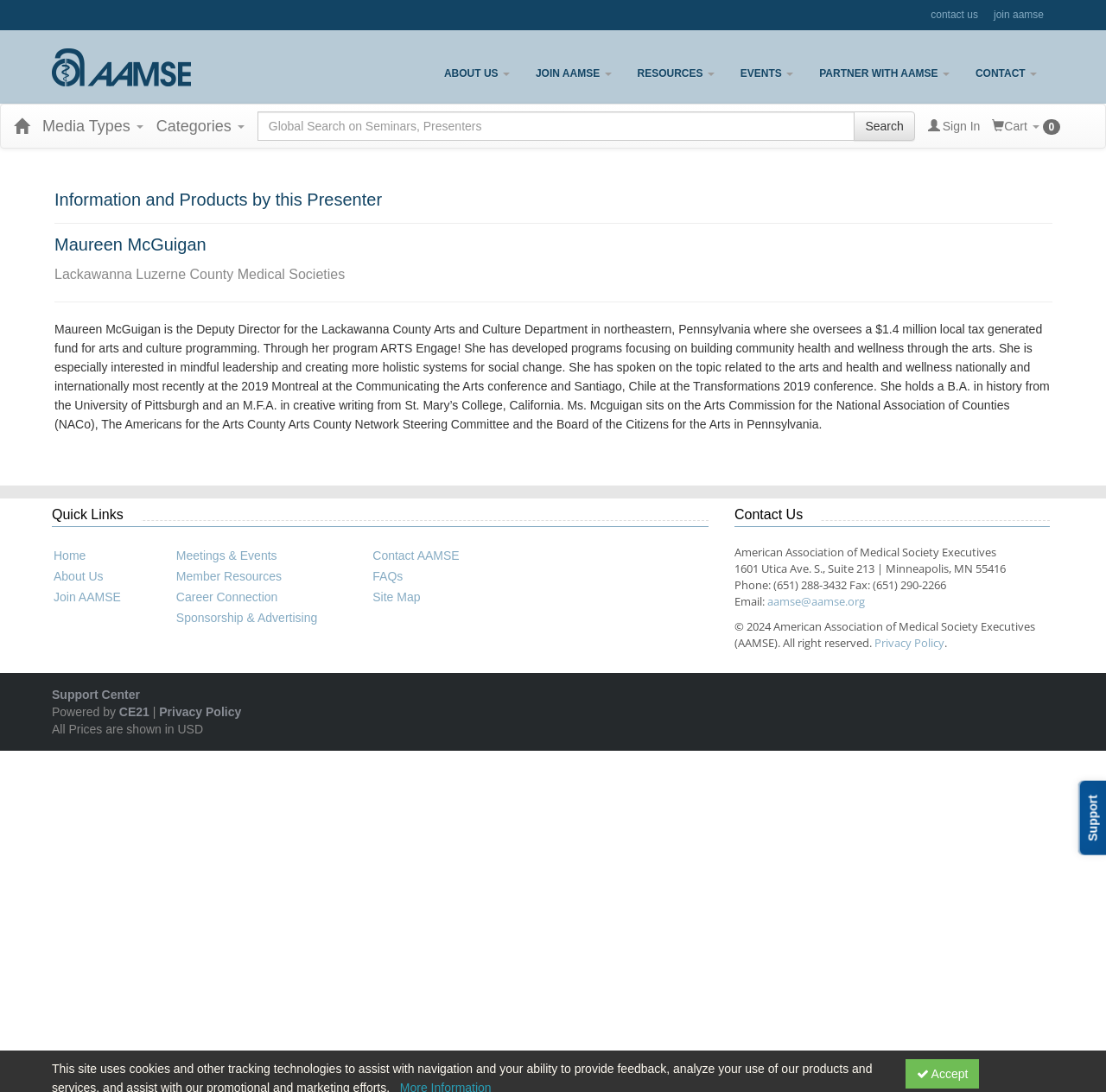Locate the bounding box coordinates of the clickable part needed for the task: "Learn more about AAMSE".

[0.484, 0.062, 0.545, 0.073]